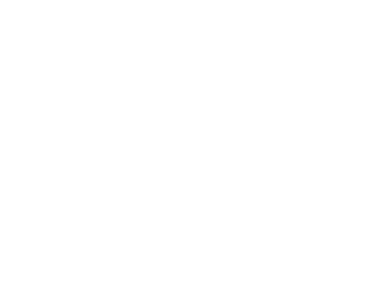What is the purpose of the image?
Craft a detailed and extensive response to the question.

The image serves as a visual representation of the content, enticing readers to explore articles that delve into financial topics and market trends, which implies that the purpose of the image is to attract readers to the related articles.